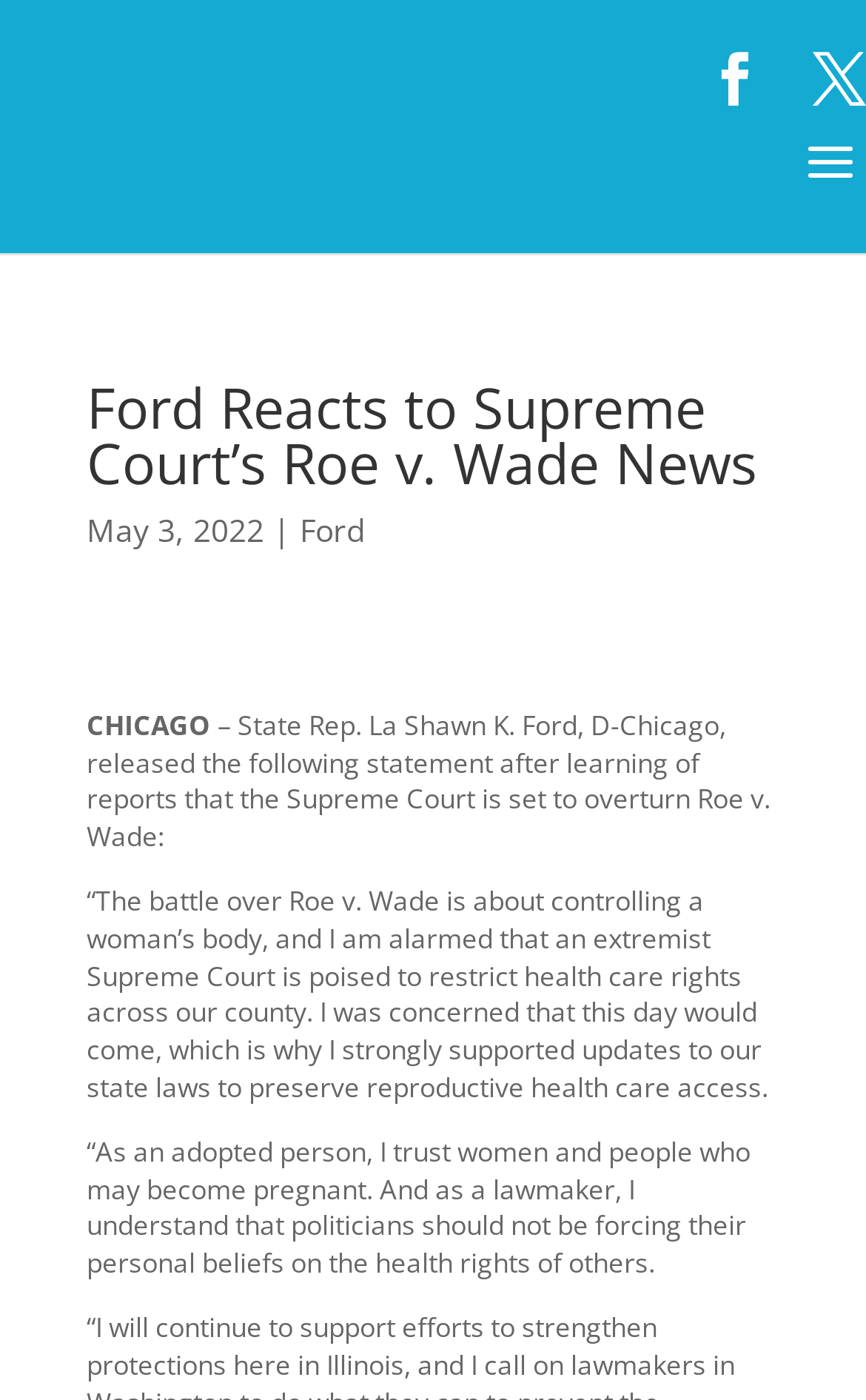What is the location mentioned in the article?
From the screenshot, provide a brief answer in one word or phrase.

Chicago